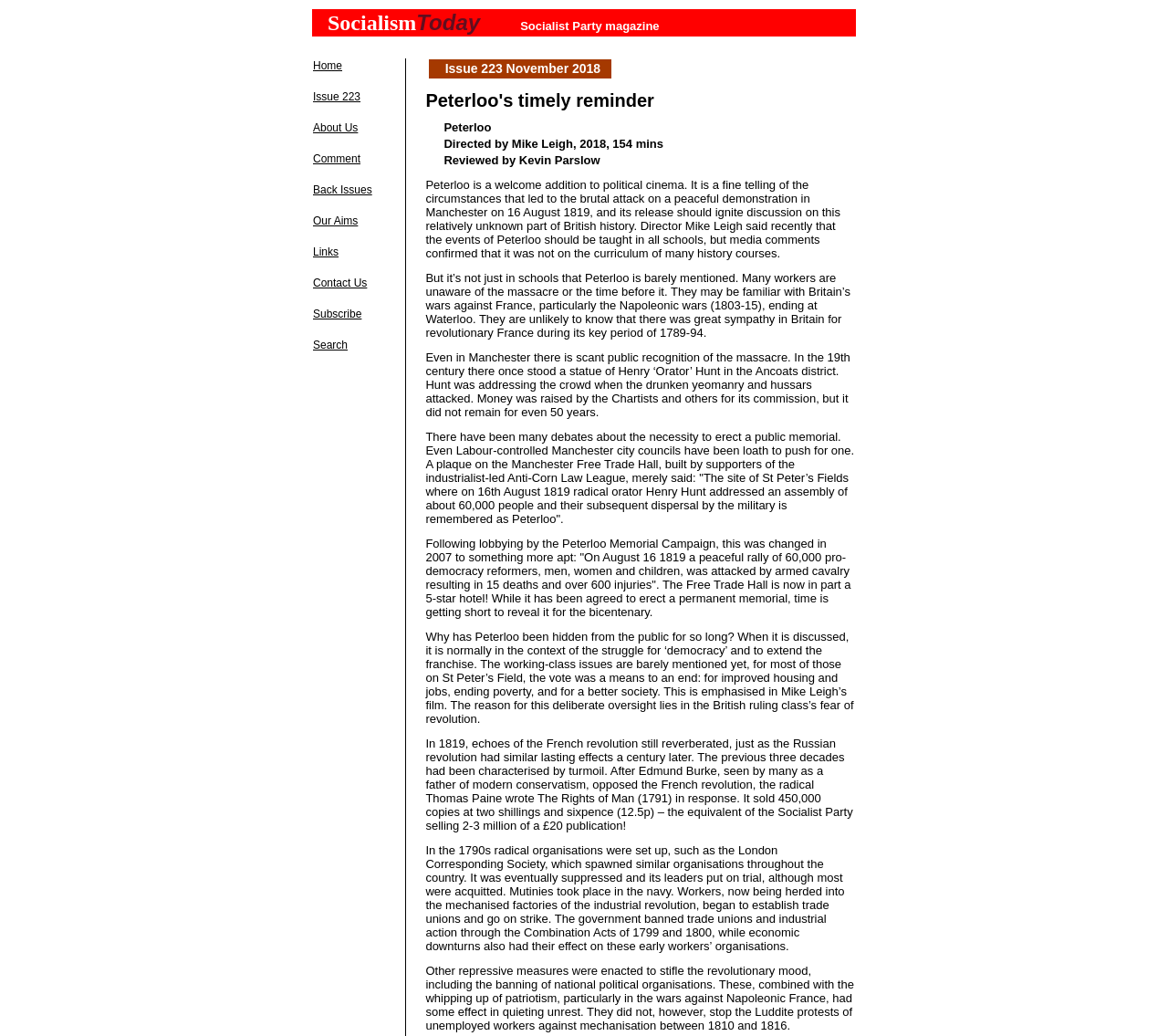Please locate the bounding box coordinates of the element that should be clicked to achieve the given instruction: "Click on the 'Home' link".

[0.268, 0.057, 0.293, 0.07]